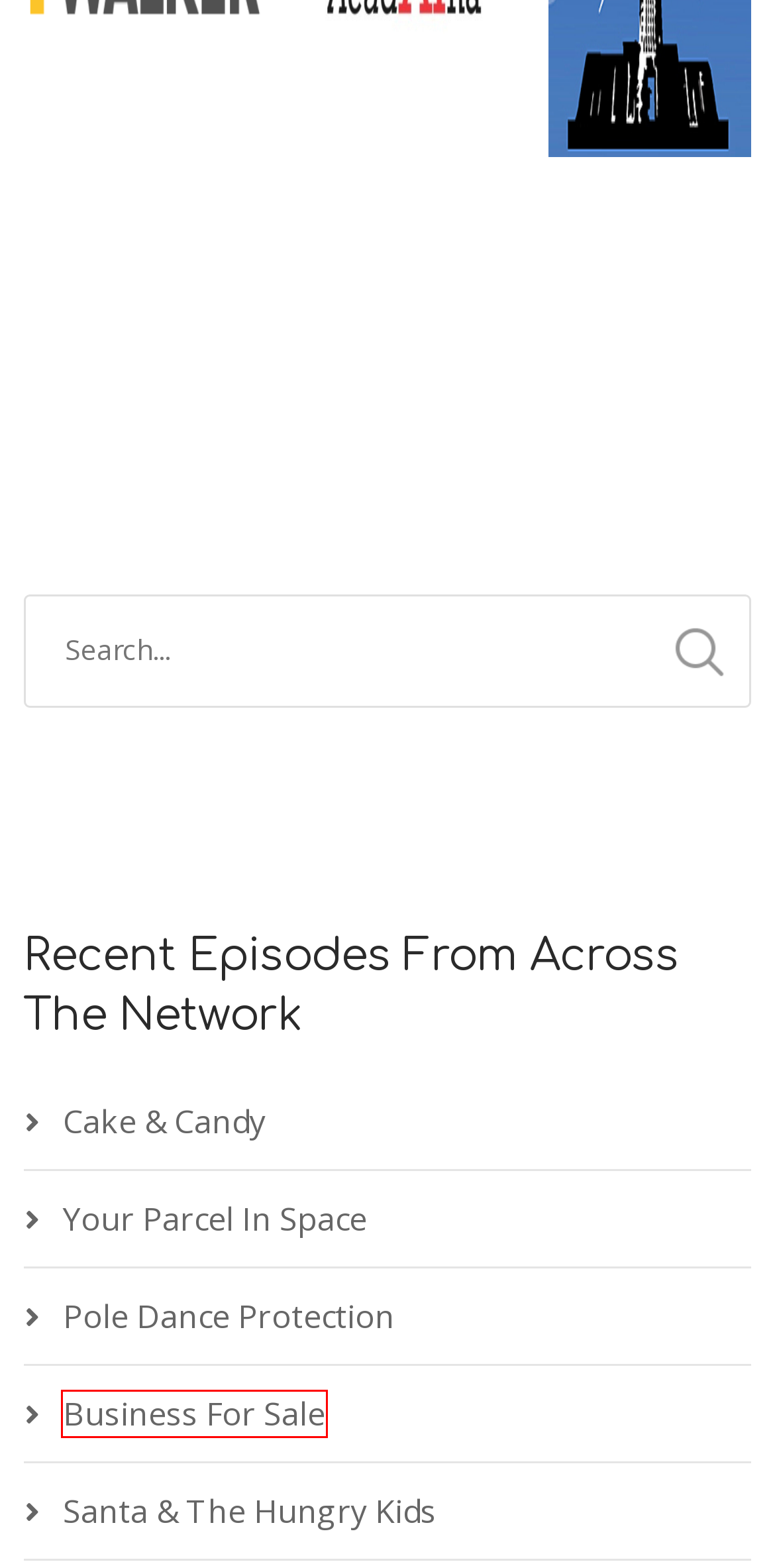You have a screenshot of a webpage with a red rectangle bounding box around an element. Identify the best matching webpage description for the new page that appears after clicking the element in the bounding box. The descriptions are:
A. Your Parcel In Space – Out To Lunch – It's Acadiana
B. Pole Dance Protection – Out To Lunch – It's Acadiana
C. It's Baton Rouge – Podcasts for and about Baton Rouge
D. It's Baton Rouge: Out to Lunch – Baton Rouge podcast for business
E. CGI Can – Out To Lunch – It's Acadiana
F. Santa & The Hungry Kids – Out To Lunch – It's Acadiana
G. Business For Sale – Out To Lunch – It's Acadiana
H. Cake & Candy – Out To Lunch – It's Acadiana

G